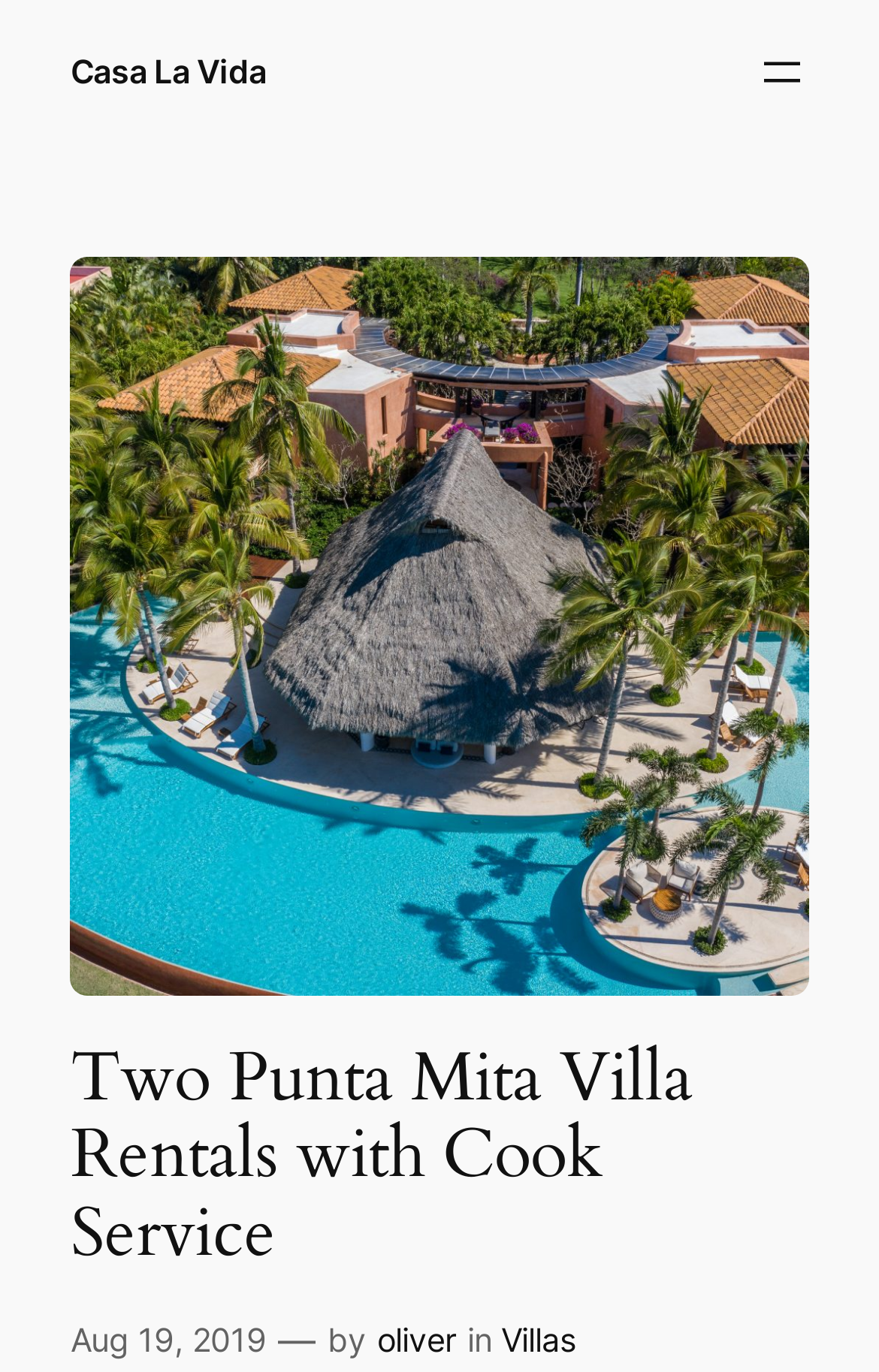Extract the bounding box coordinates for the UI element described as: "aria-label="Open menu"".

[0.858, 0.033, 0.92, 0.072]